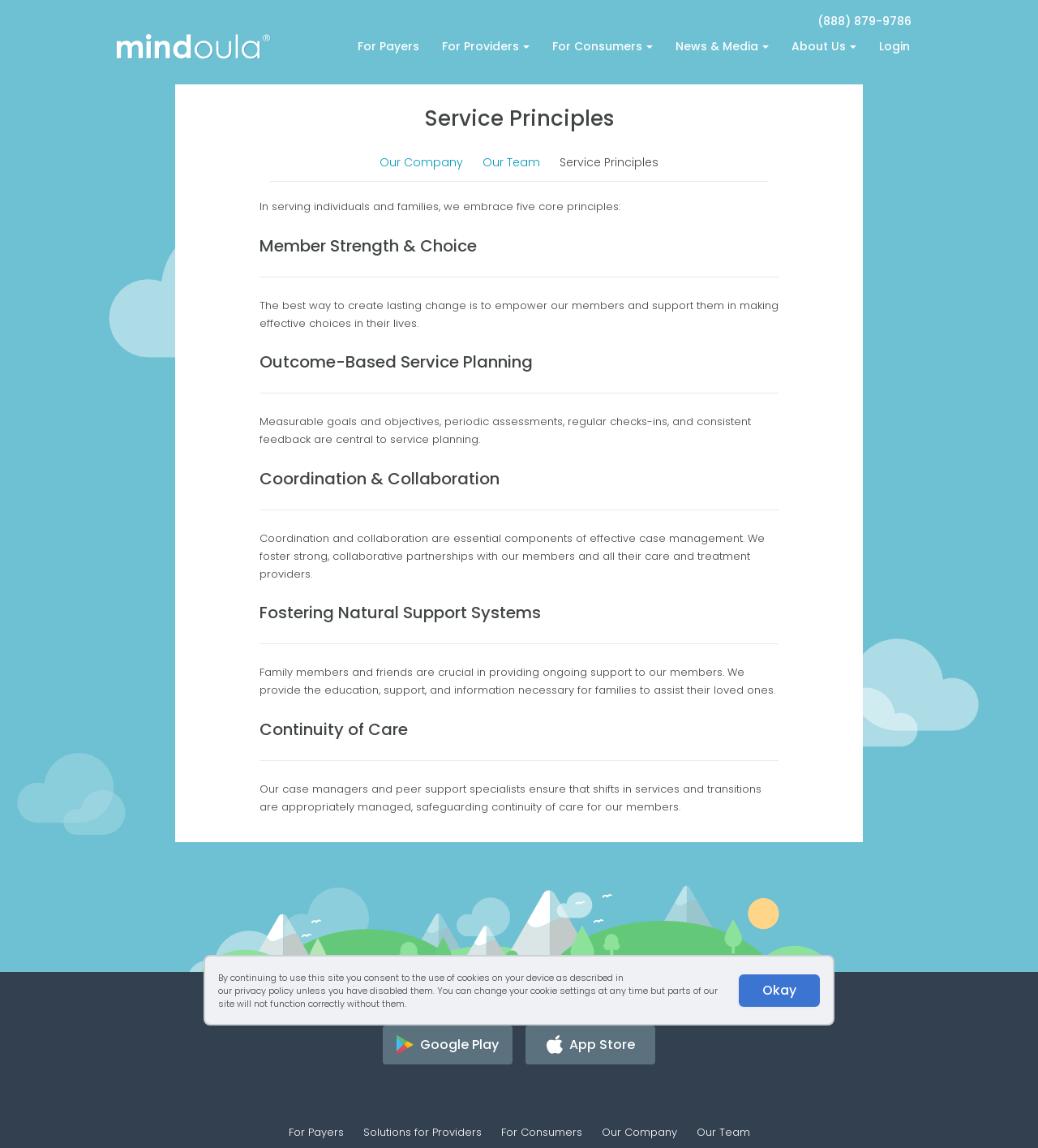Identify the bounding box coordinates for the element you need to click to achieve the following task: "Call the phone number". The coordinates must be four float values ranging from 0 to 1, formatted as [left, top, right, bottom].

[0.112, 0.011, 0.878, 0.026]